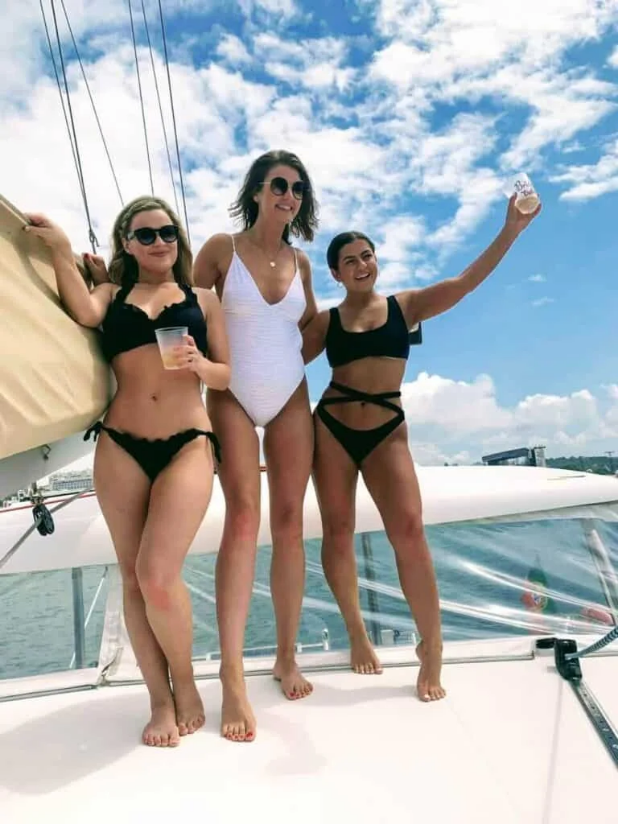What is the color of the sky?
Using the information from the image, answer the question thoroughly.

The sky in the image is a vibrant blue color, dotted with fluffy white clouds, creating a festive and celebratory atmosphere.